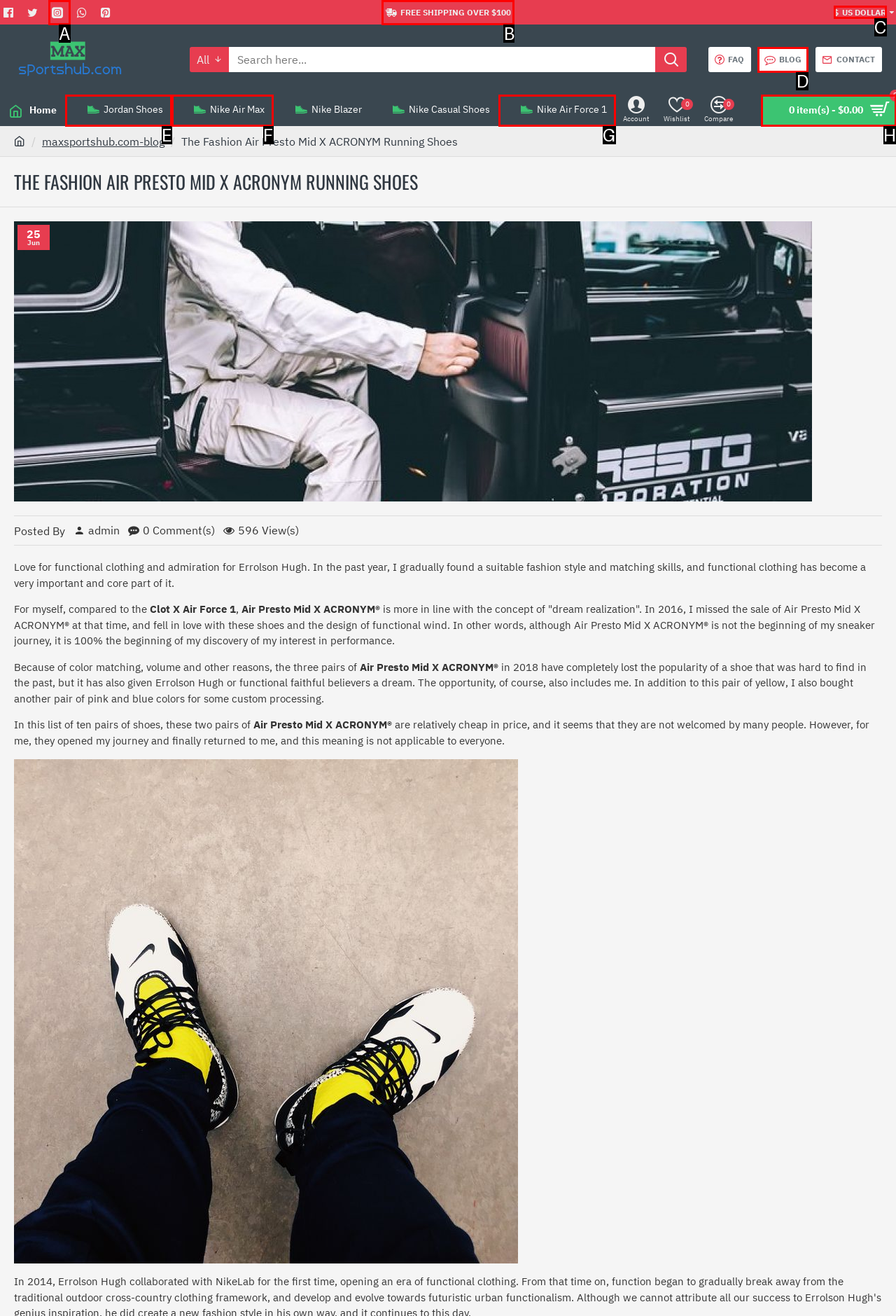Identify the correct UI element to click for the following task: View the blog Choose the option's letter based on the given choices.

D